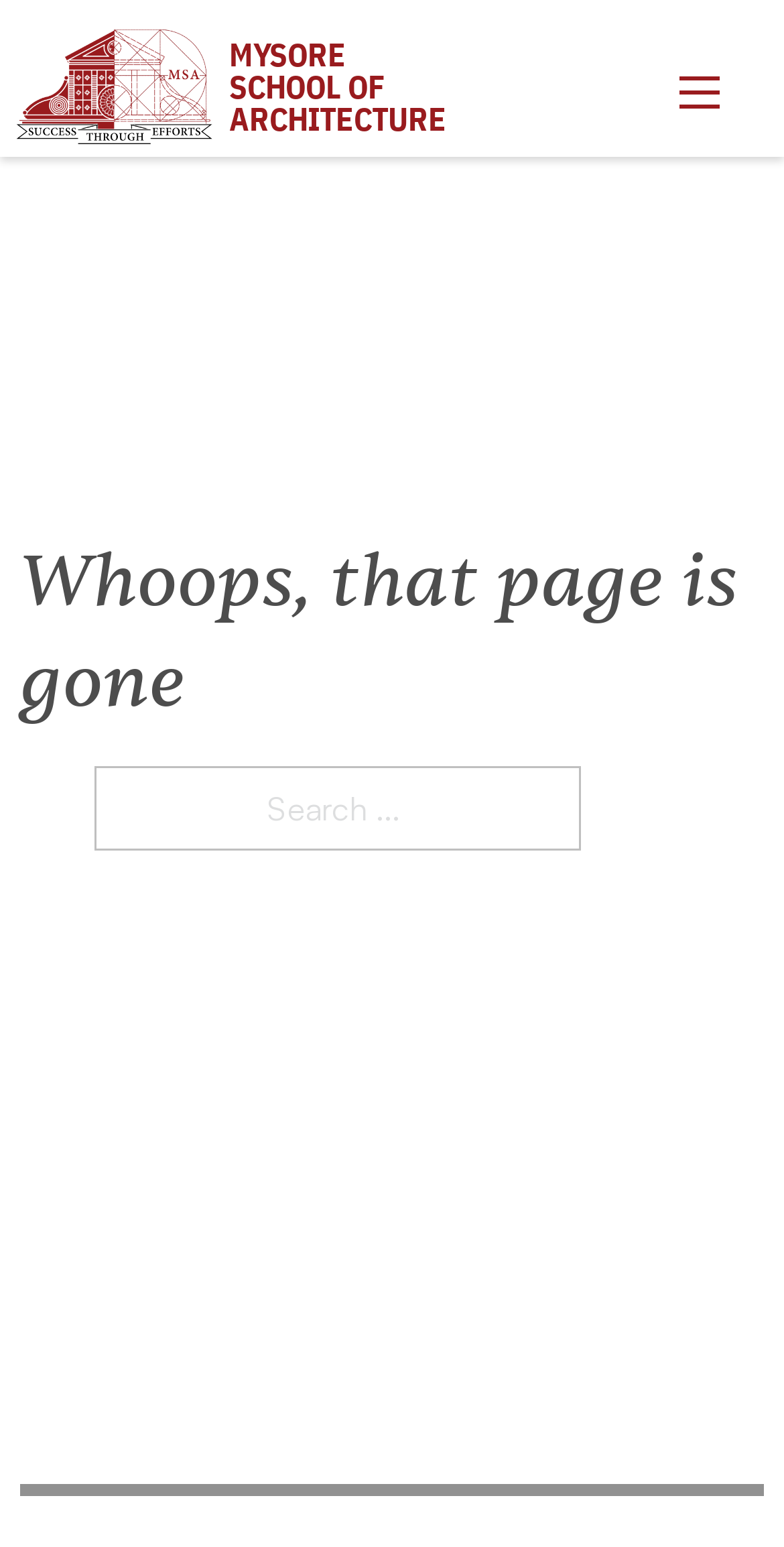Answer with a single word or phrase: 
What is the status of the page?

Not found